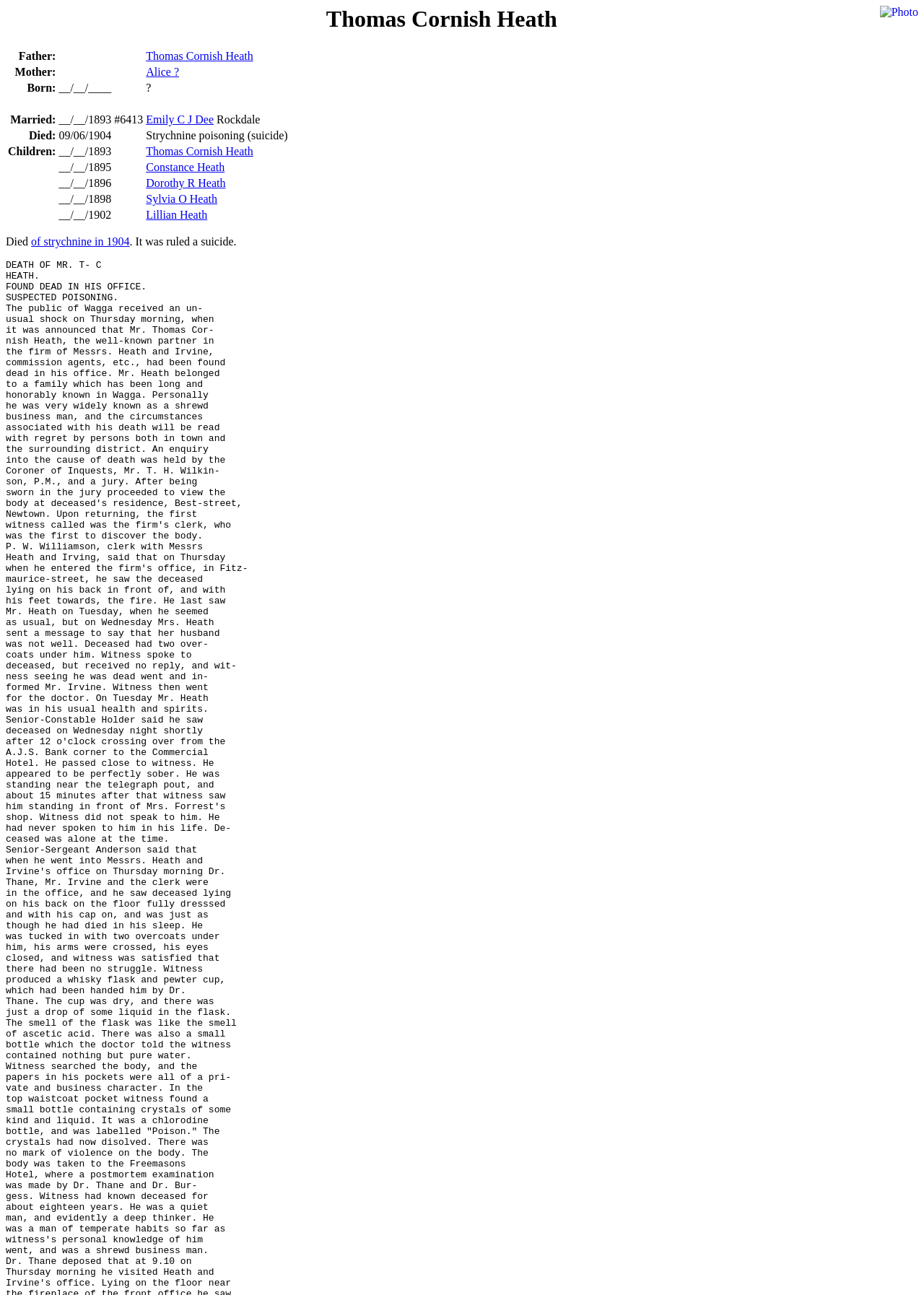Determine the bounding box coordinates of the element that should be clicked to execute the following command: "Check Thomas Cornish Heath's children".

[0.157, 0.112, 0.312, 0.123]